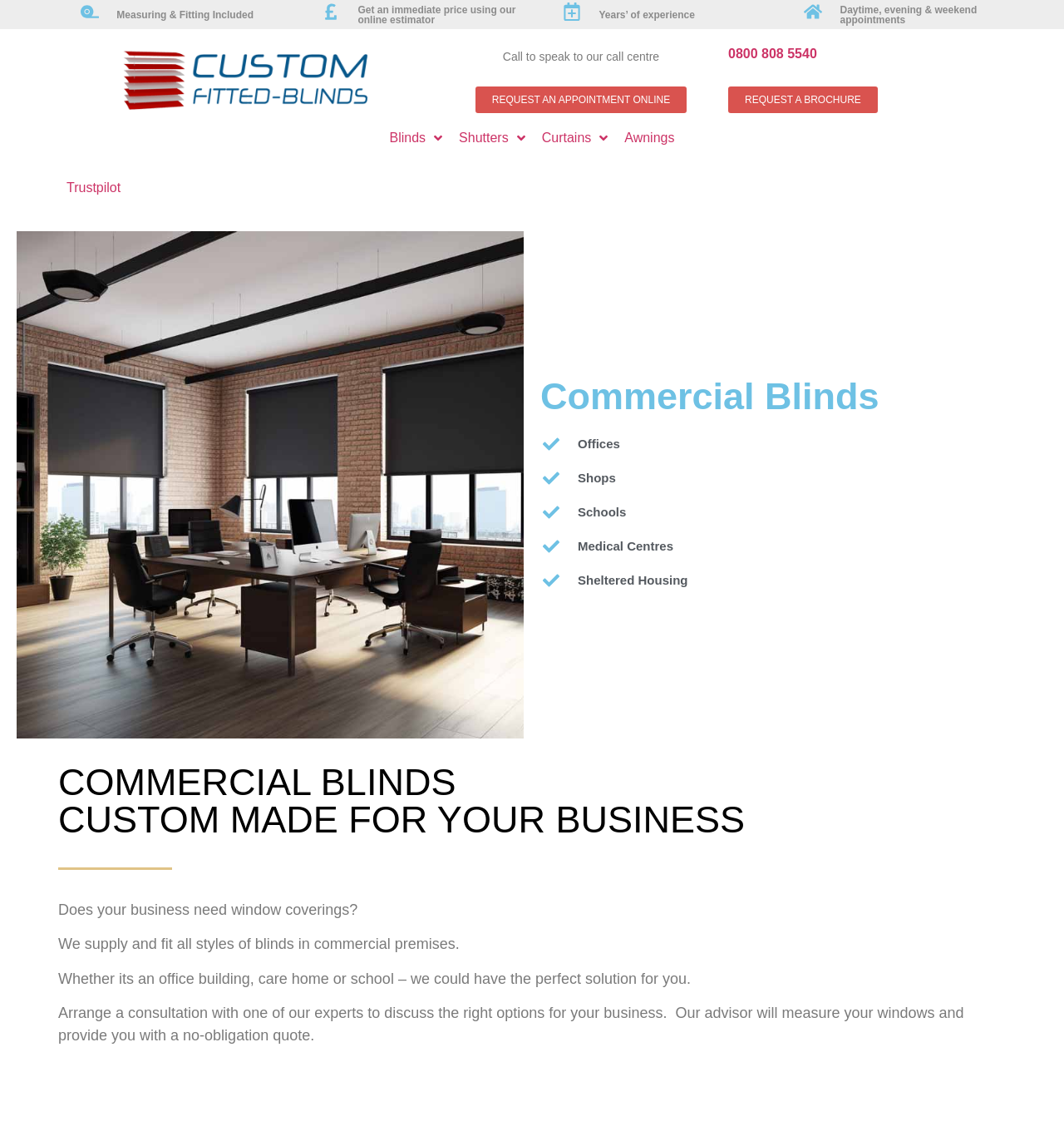Identify the bounding box coordinates for the region of the element that should be clicked to carry out the instruction: "Call the phone number". The bounding box coordinates should be four float numbers between 0 and 1, i.e., [left, top, right, bottom].

[0.453, 0.003, 0.547, 0.017]